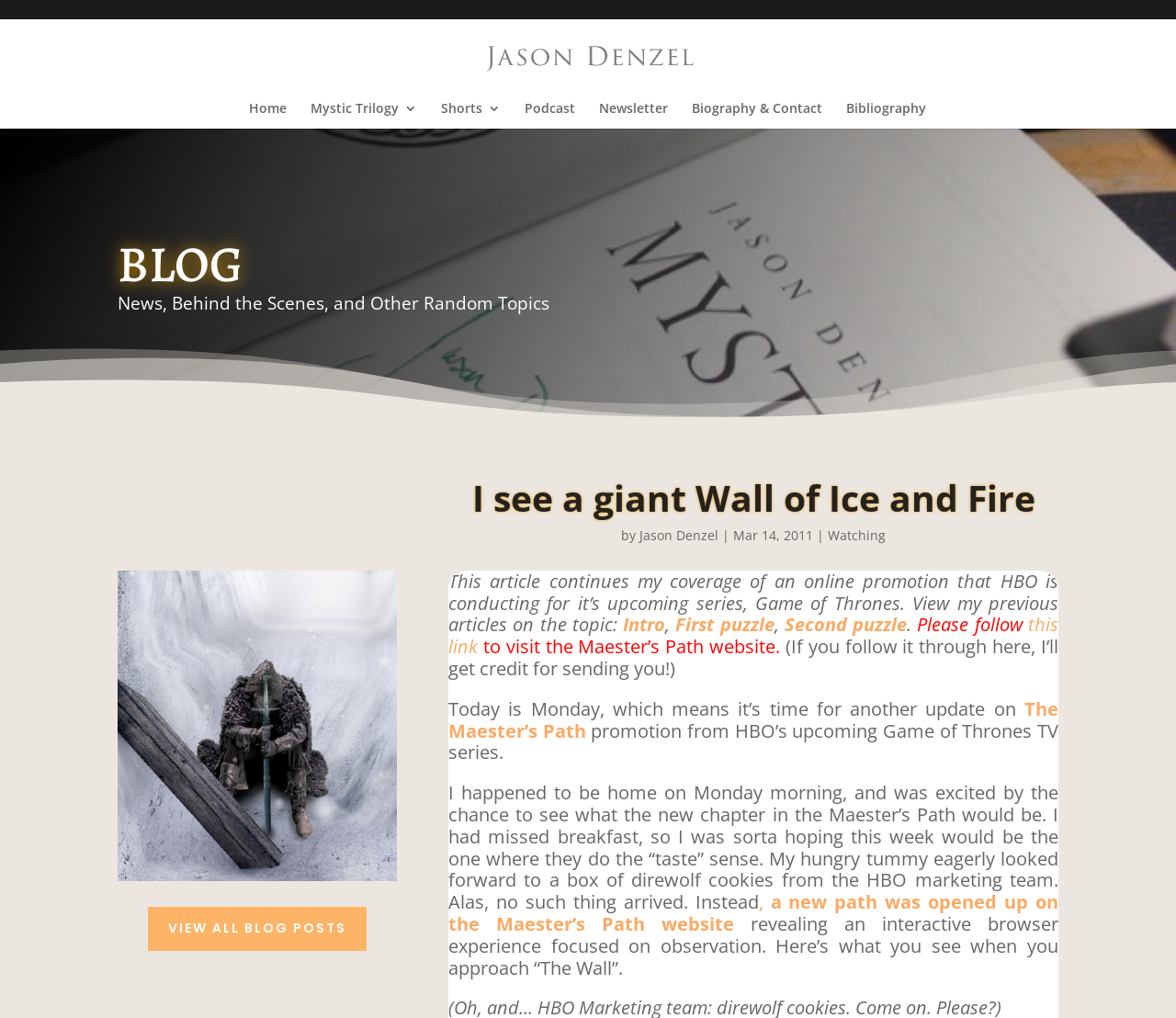Please find the bounding box for the UI element described by: "View All Blog Posts".

[0.126, 0.891, 0.312, 0.934]